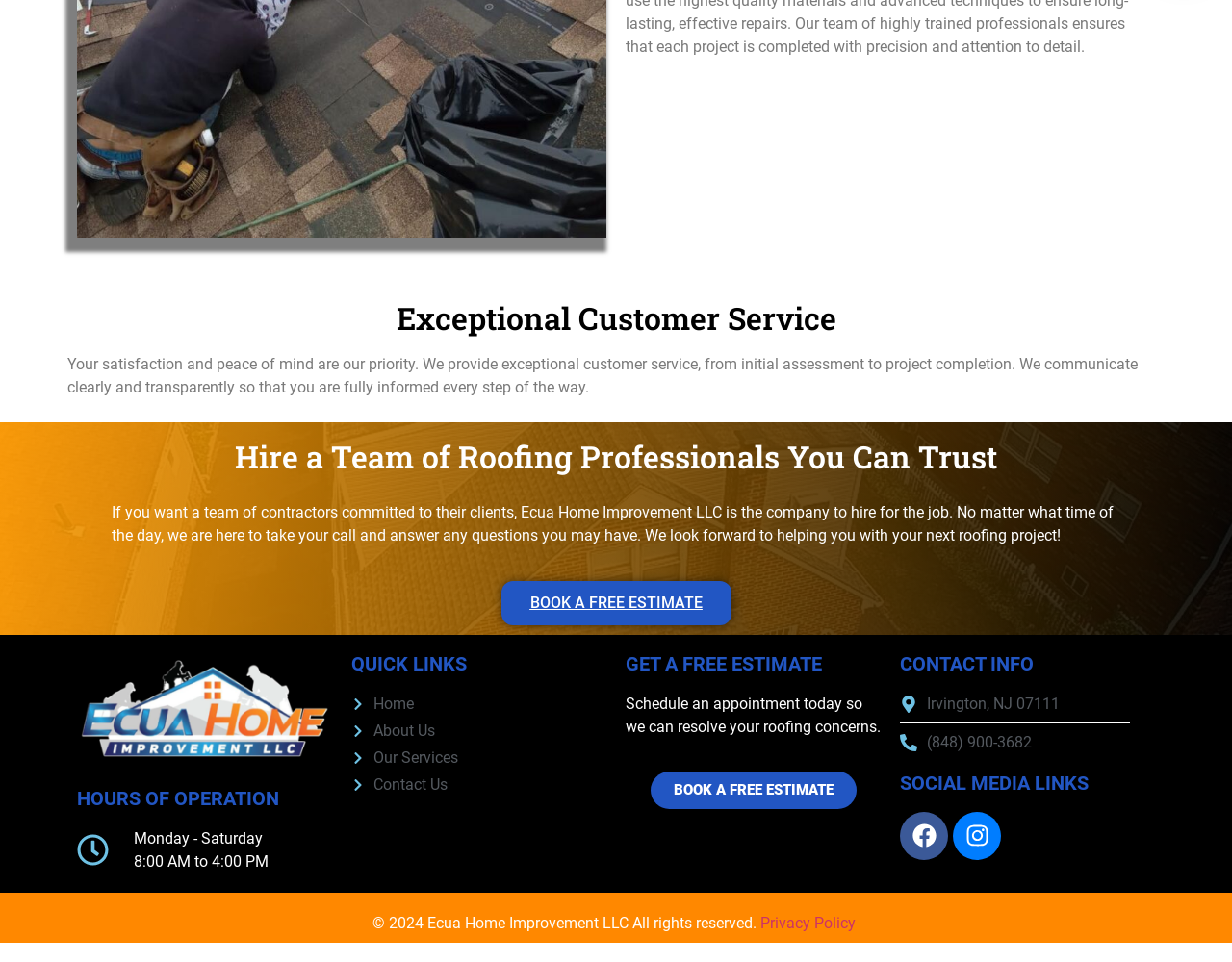Locate the bounding box coordinates of the clickable part needed for the task: "Contact us through '(848) 900-3682'".

[0.752, 0.762, 0.837, 0.78]